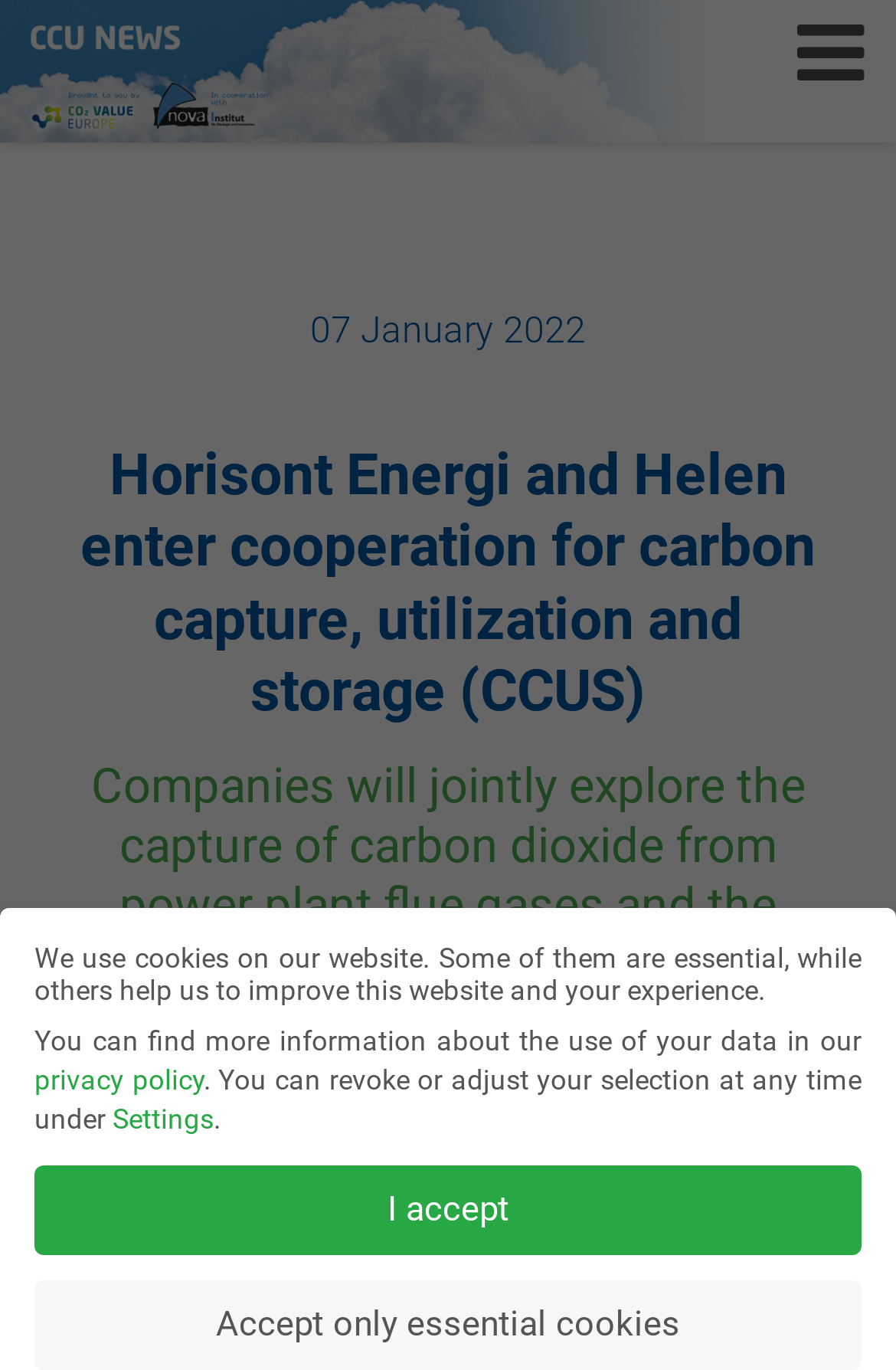Please locate the UI element described by "privacy policy" and provide its bounding box coordinates.

[0.038, 0.776, 0.227, 0.8]